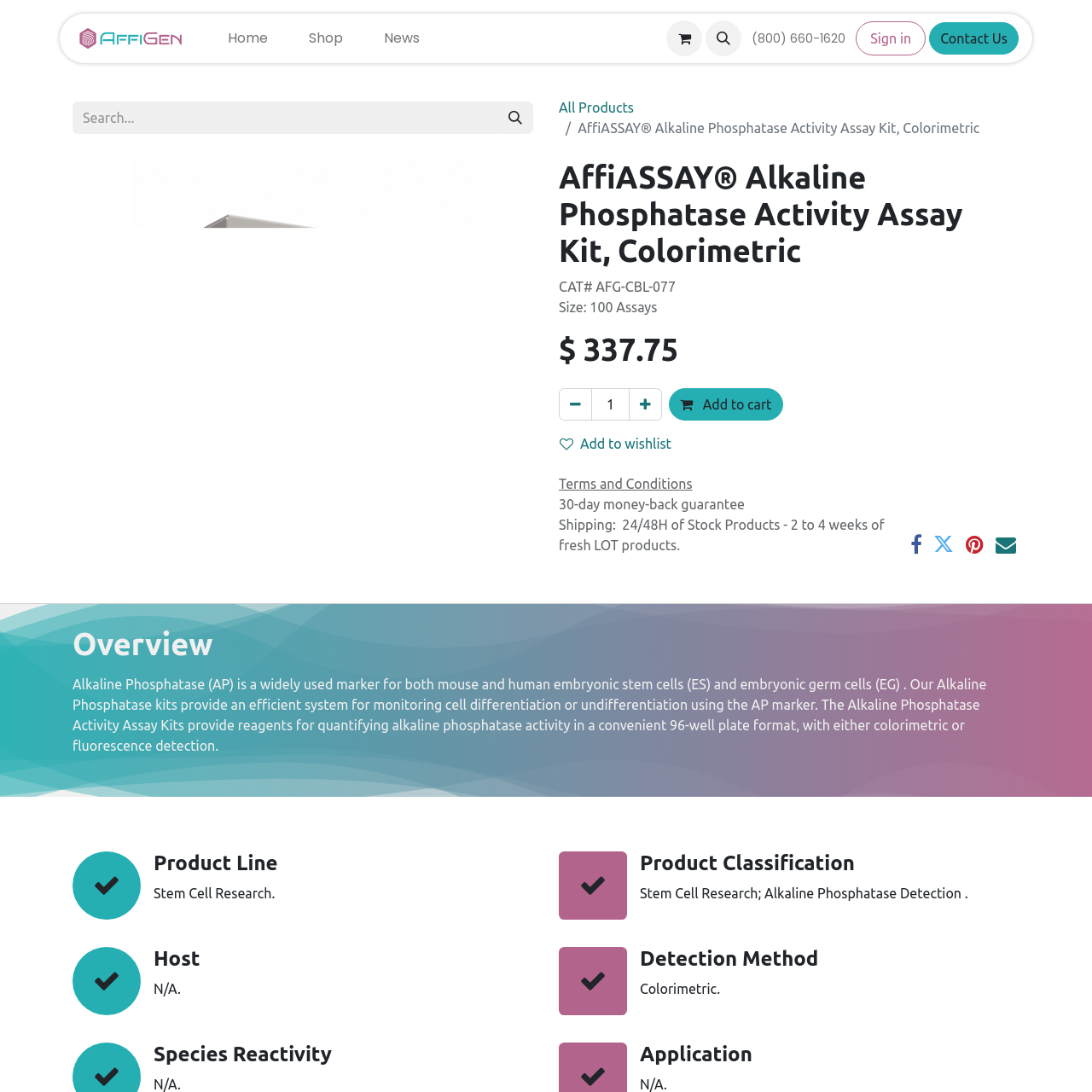Given the webpage screenshot and the description, determine the bounding box coordinates (top-left x, top-left y, bottom-right x, bottom-right y) that define the location of the UI element matching this description: News

[0.333, 0.02, 0.403, 0.051]